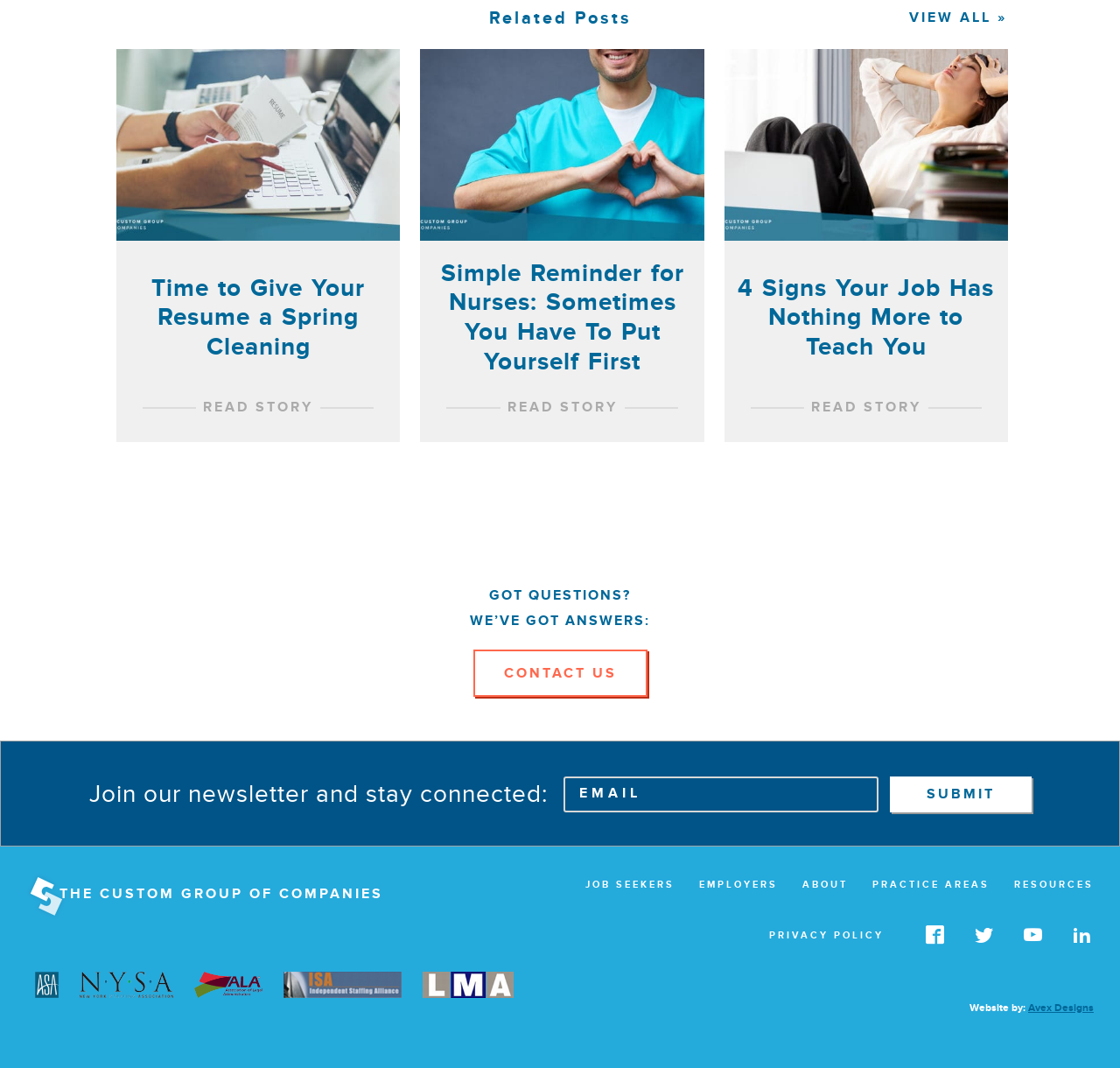Please identify the bounding box coordinates of the area that needs to be clicked to fulfill the following instruction: "Read the story about giving your resume a spring cleaning."

[0.182, 0.374, 0.28, 0.39]